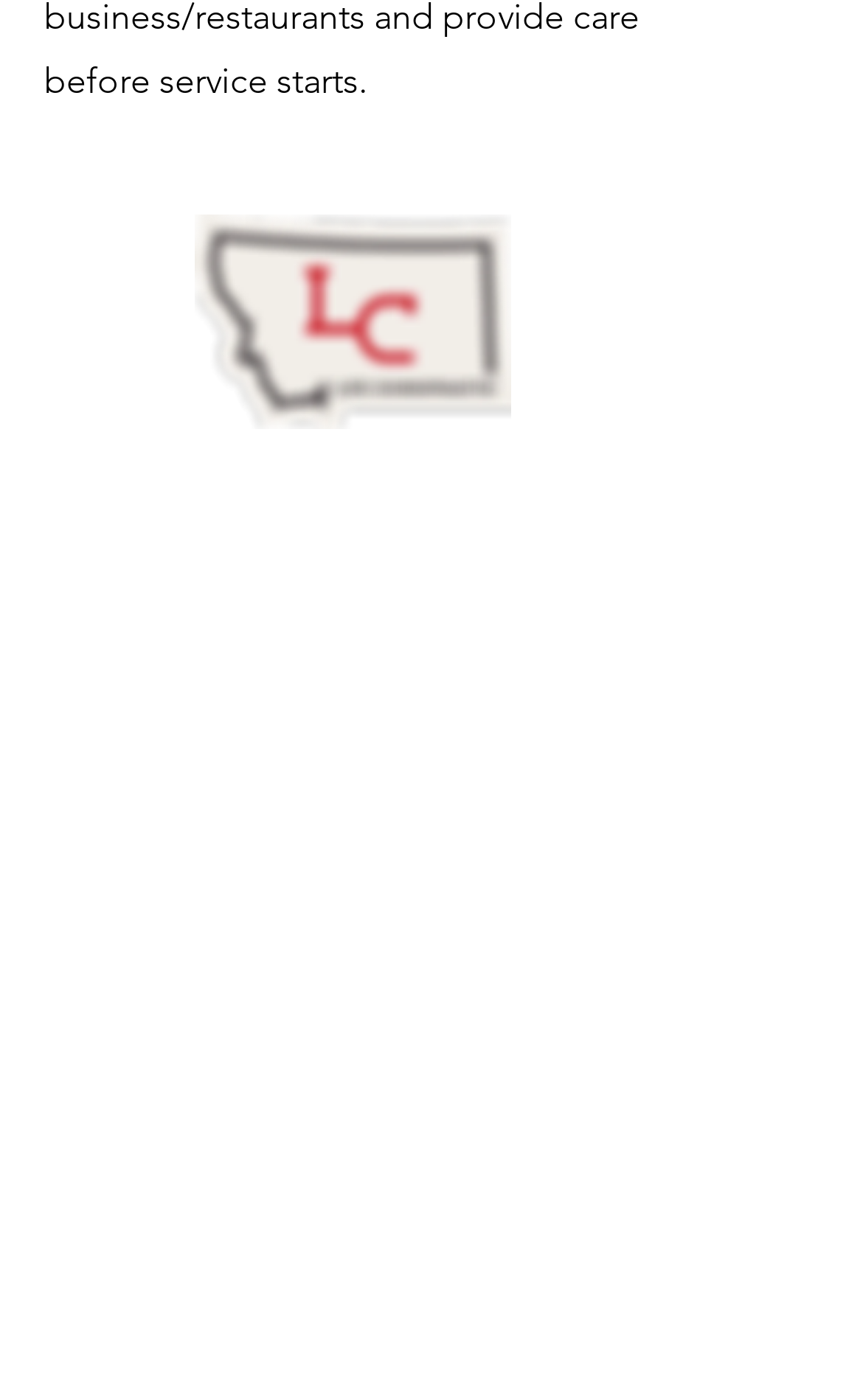What is the phone number to call for chiropractic care?
Could you answer the question in a detailed manner, providing as much information as possible?

I found the phone number by looking at the 'Contact' section of the webpage, where it says 'Call:' followed by the phone number '406-493-6683'.